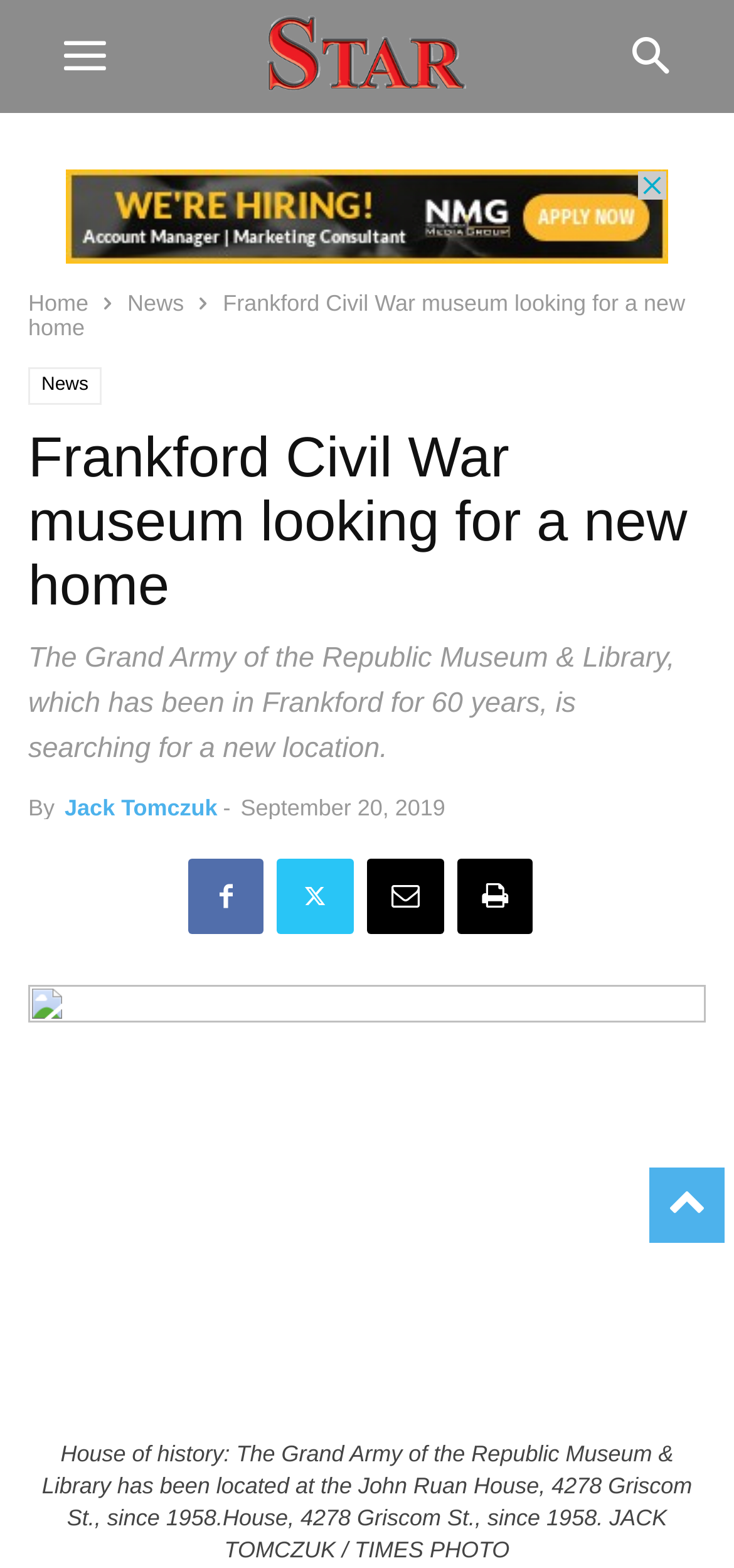Can you determine the main header of this webpage?

Frankford Civil War museum looking for a new home